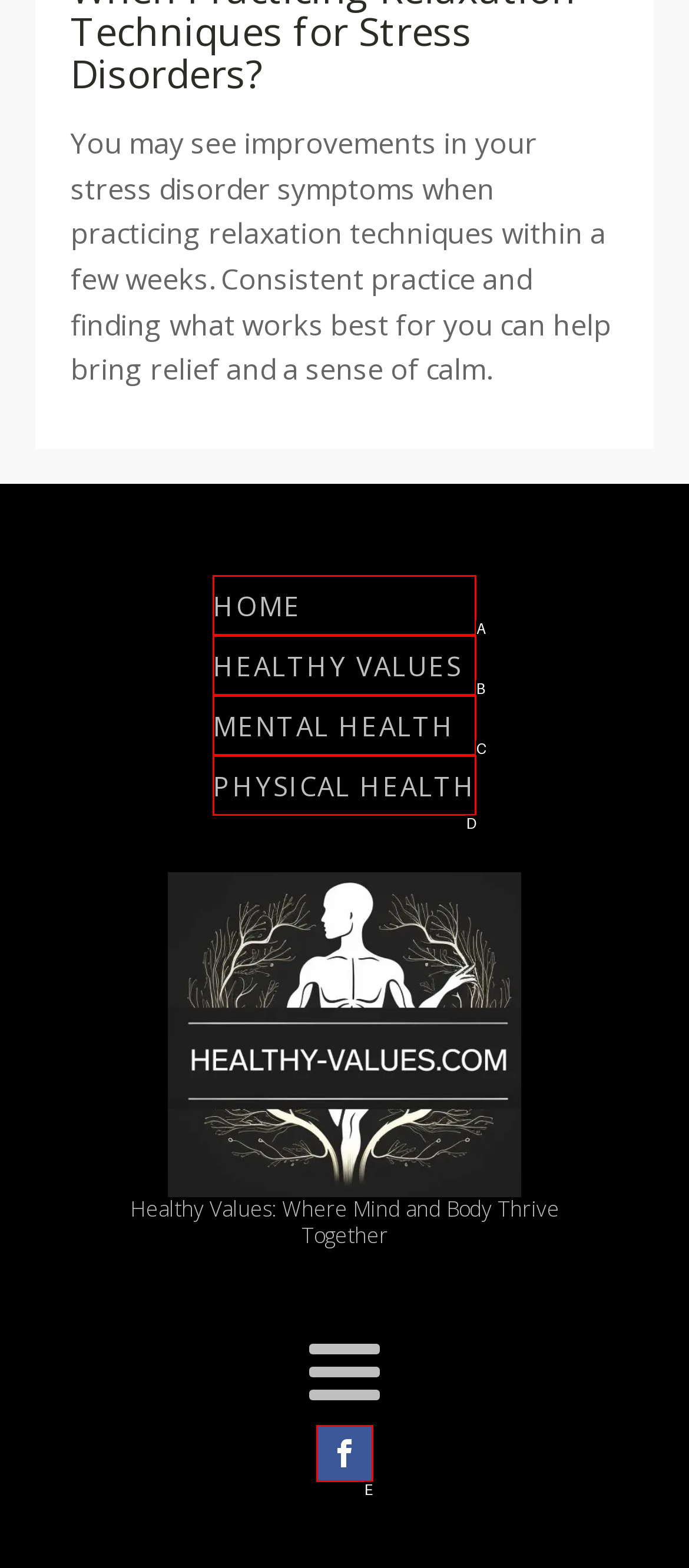Given the description: Home
Identify the letter of the matching UI element from the options.

A